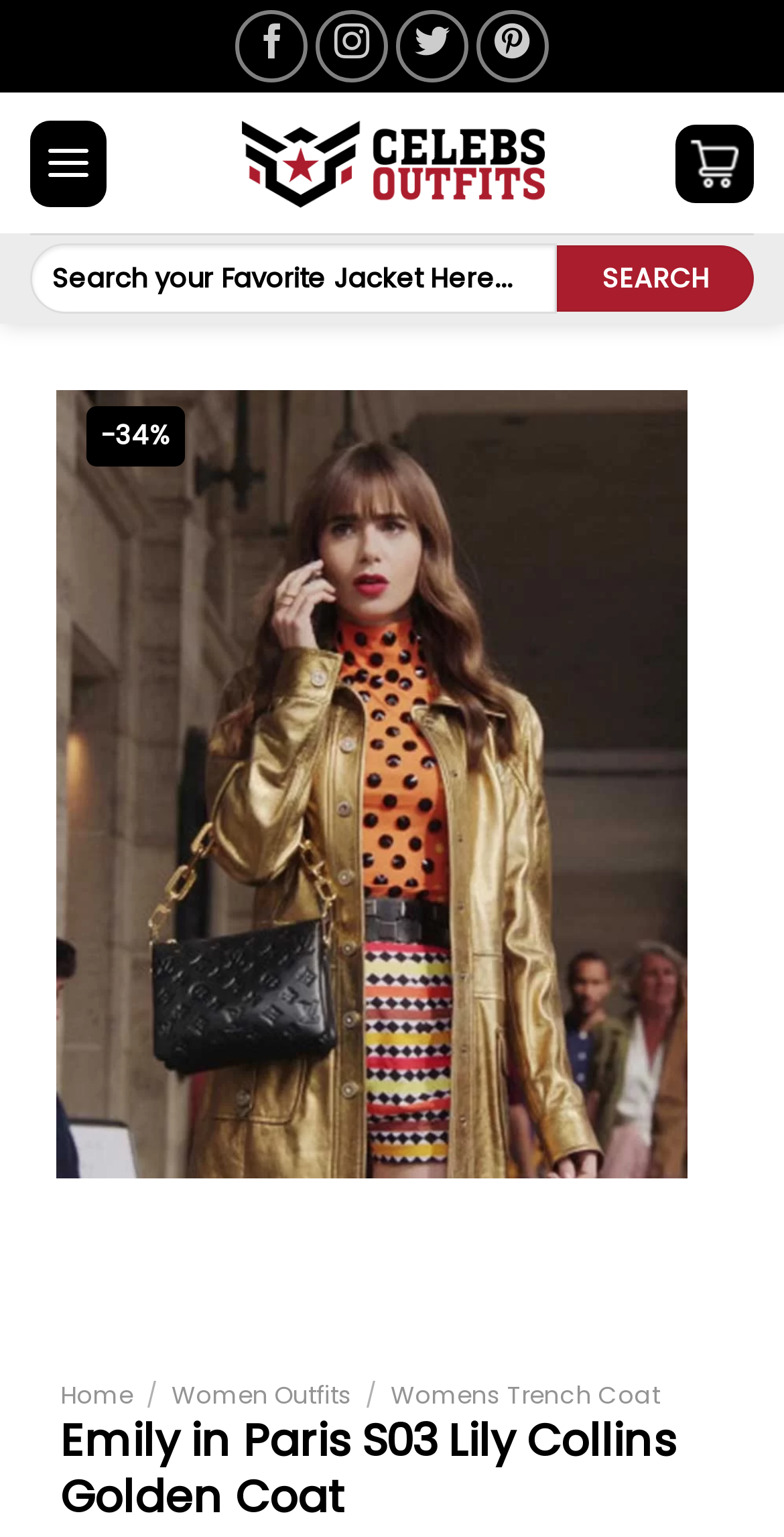Locate the bounding box coordinates of the clickable part needed for the task: "View Cart".

[0.862, 0.081, 0.962, 0.132]